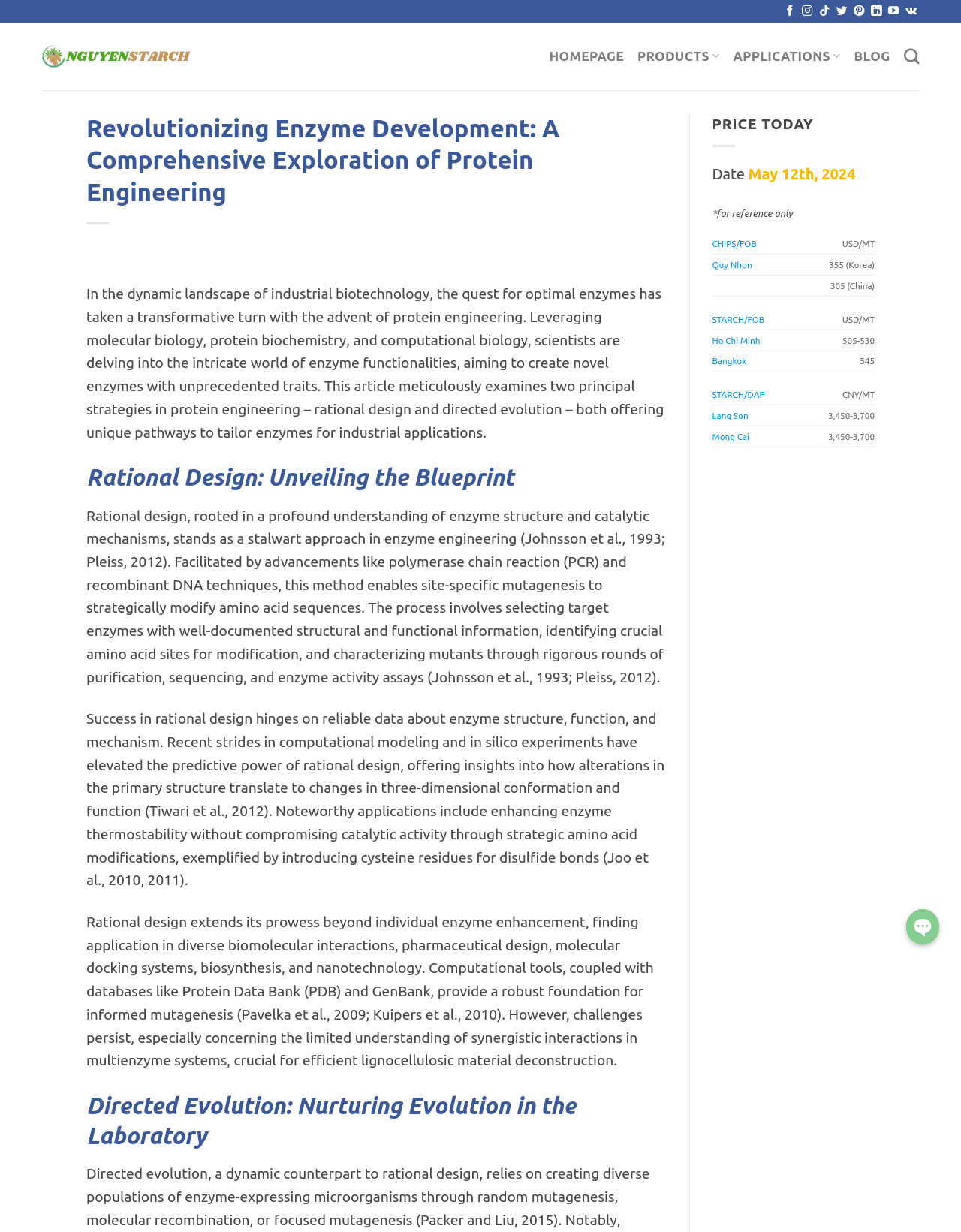Specify the bounding box coordinates of the element's region that should be clicked to achieve the following instruction: "Go to homepage". The bounding box coordinates consist of four float numbers between 0 and 1, in the format [left, top, right, bottom].

[0.571, 0.035, 0.649, 0.057]